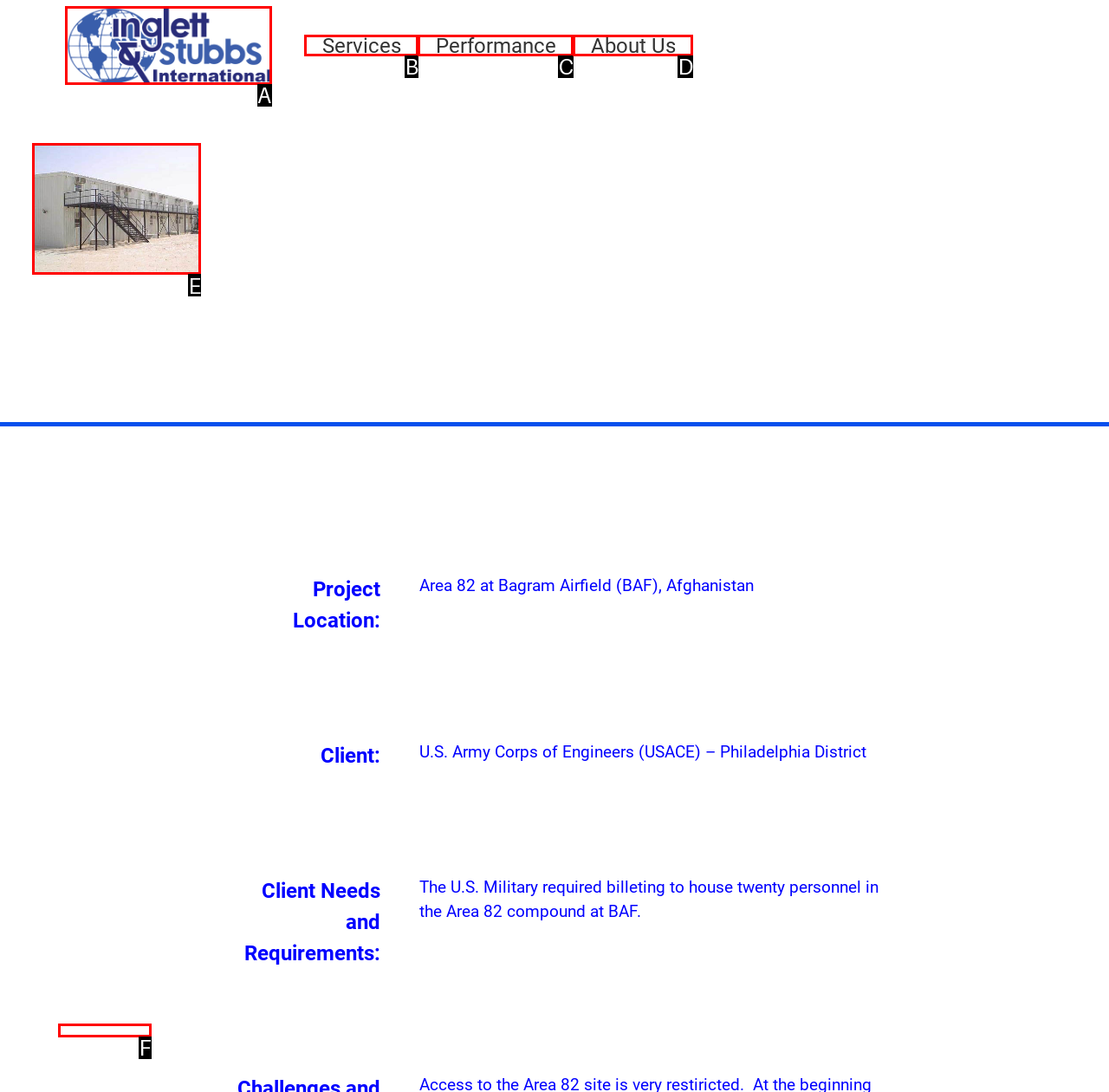Tell me which one HTML element best matches the description: Performance
Answer with the option's letter from the given choices directly.

C